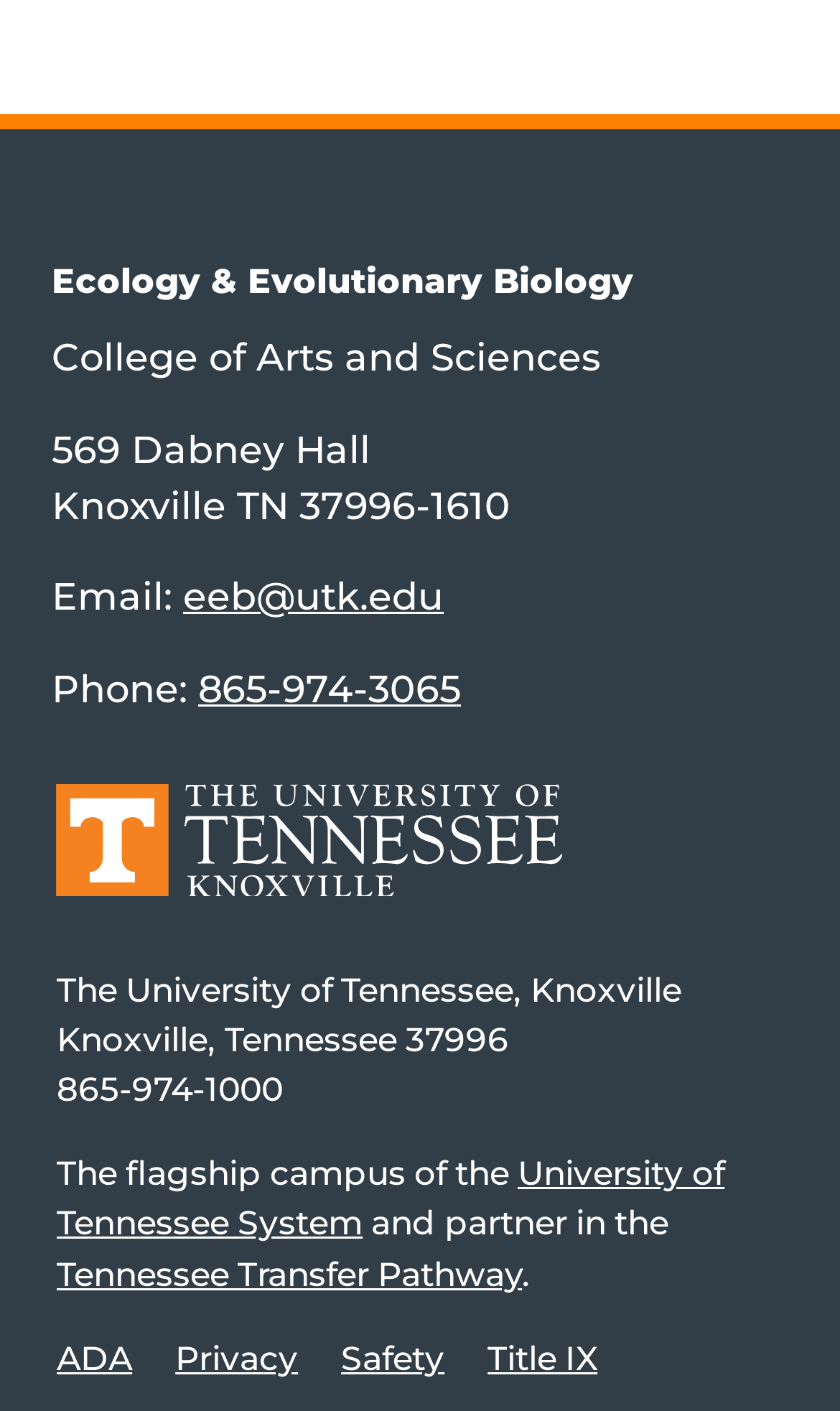What is the name of the university?
Could you answer the question in a detailed manner, providing as much information as possible?

I found the university name by looking at the top section of the webpage, where it says 'The University of Tennessee, Knoxville'.